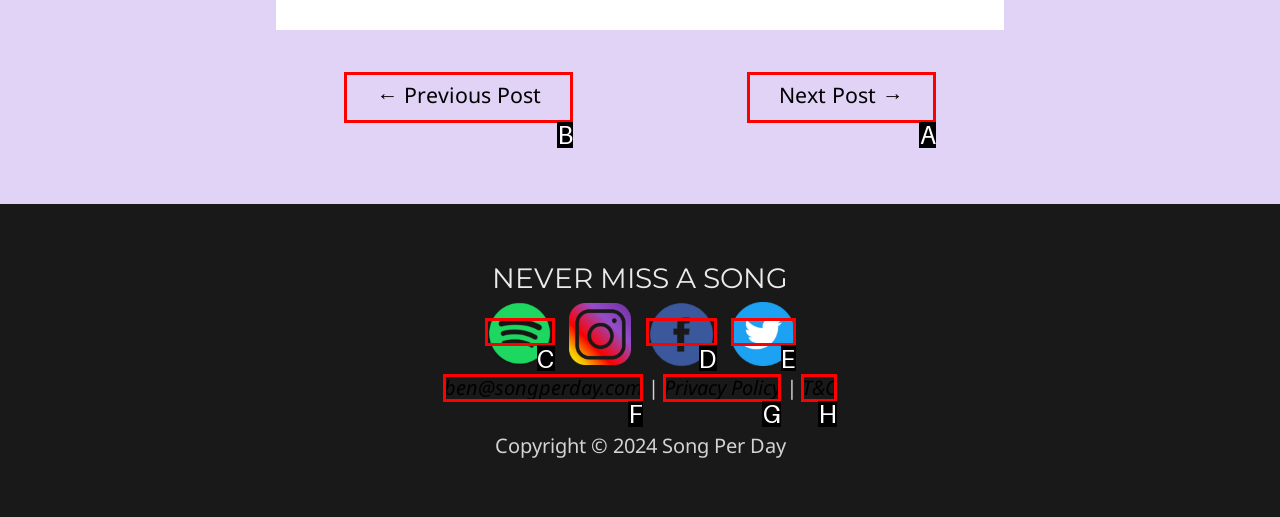Identify which lettered option completes the task: go to next post. Provide the letter of the correct choice.

A